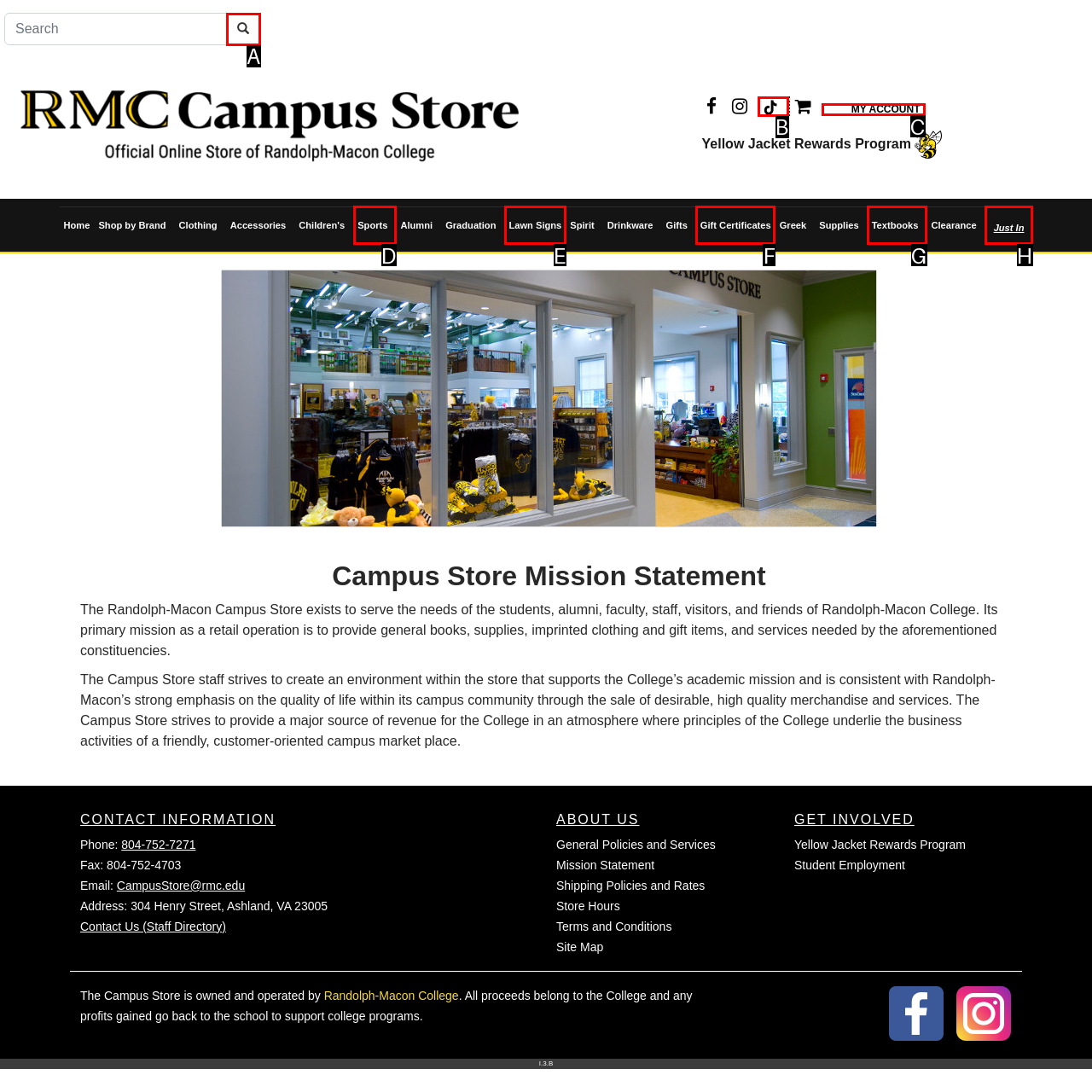To complete the instruction: View MY ACCOUNT, which HTML element should be clicked?
Respond with the option's letter from the provided choices.

C